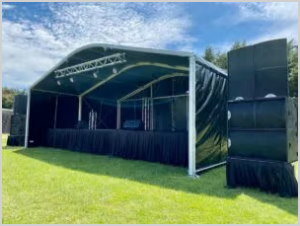What is the purpose of the sound systems?
Please ensure your answer to the question is detailed and covers all necessary aspects.

The robust sound systems on either side of the stage are equipped to ensure excellent audio quality, which is essential for a successful outdoor event.